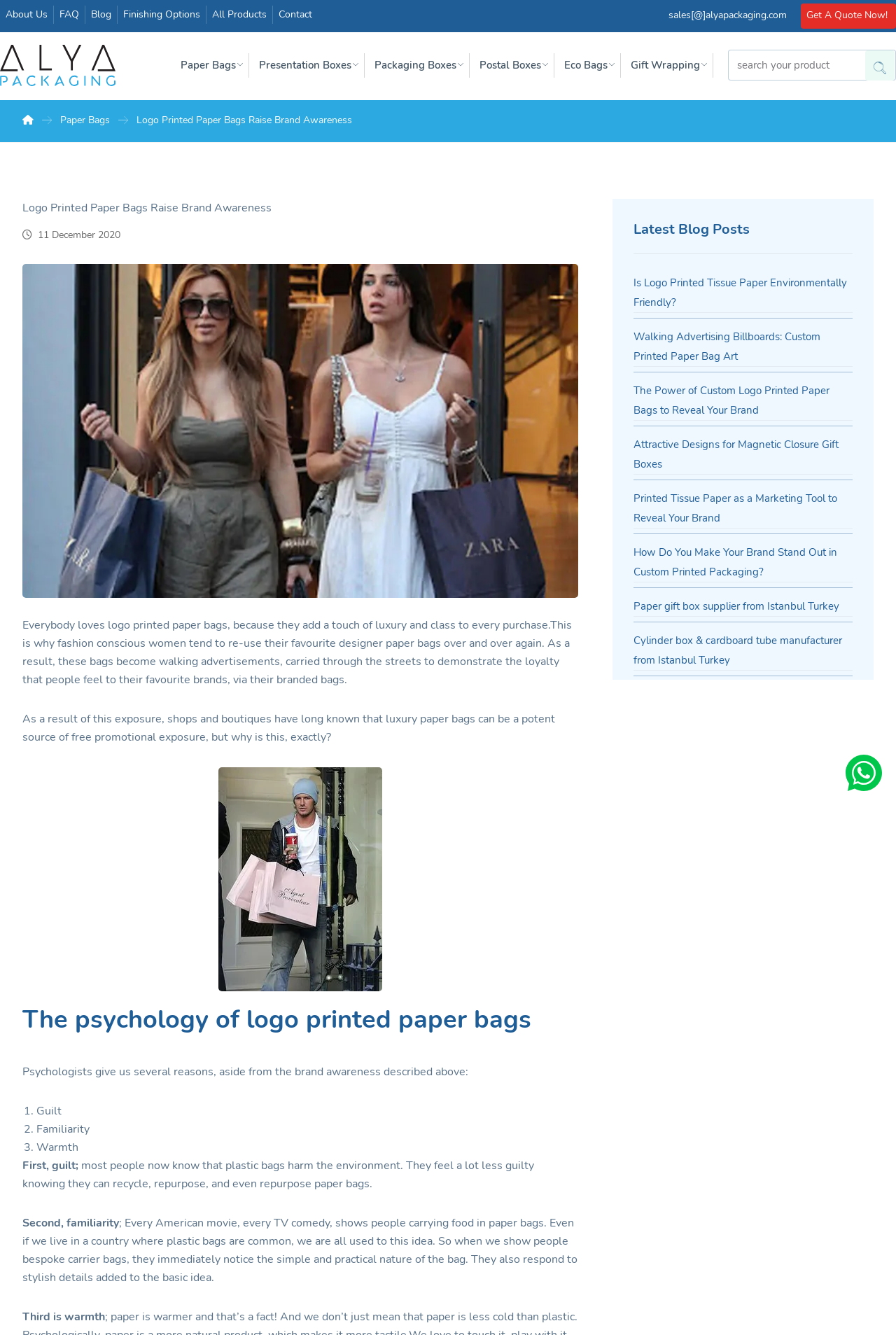Identify the bounding box coordinates of the clickable region to carry out the given instruction: "Get a quote now".

[0.894, 0.003, 1.0, 0.021]